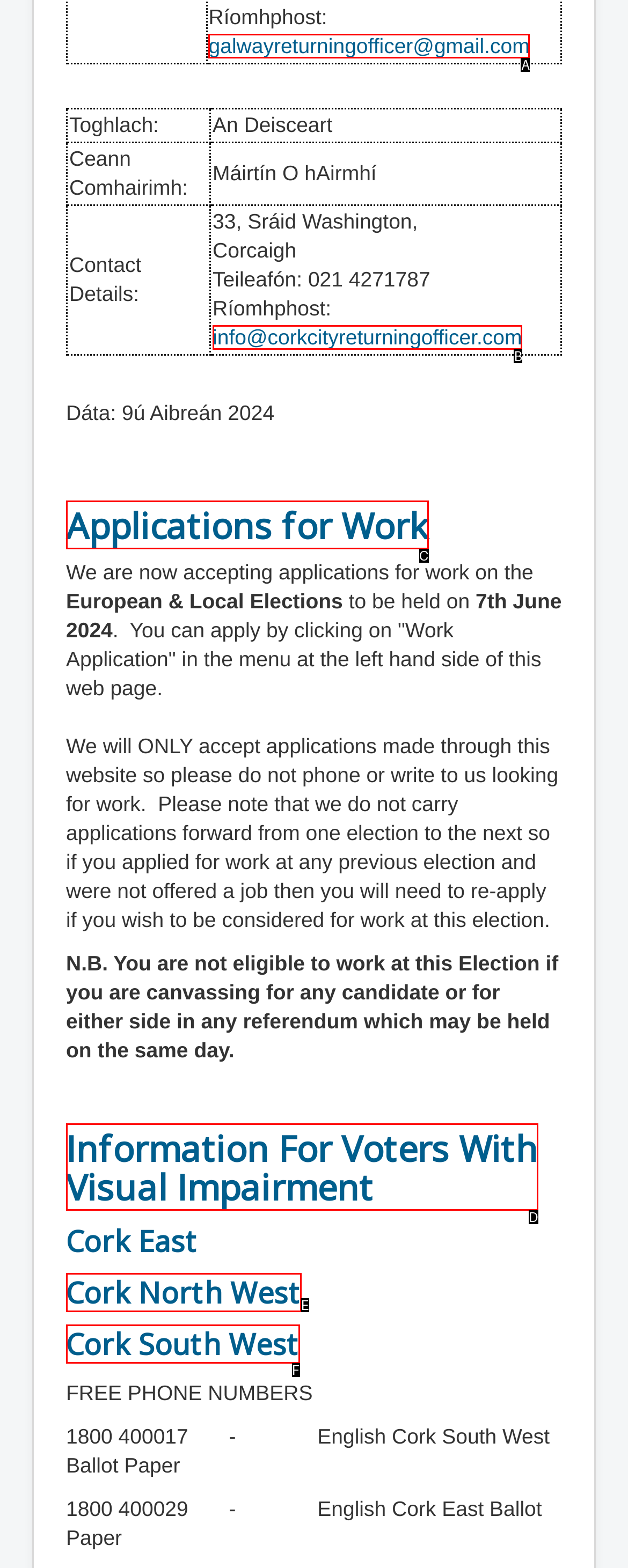Select the HTML element that best fits the description: Cork South West
Respond with the letter of the correct option from the choices given.

F